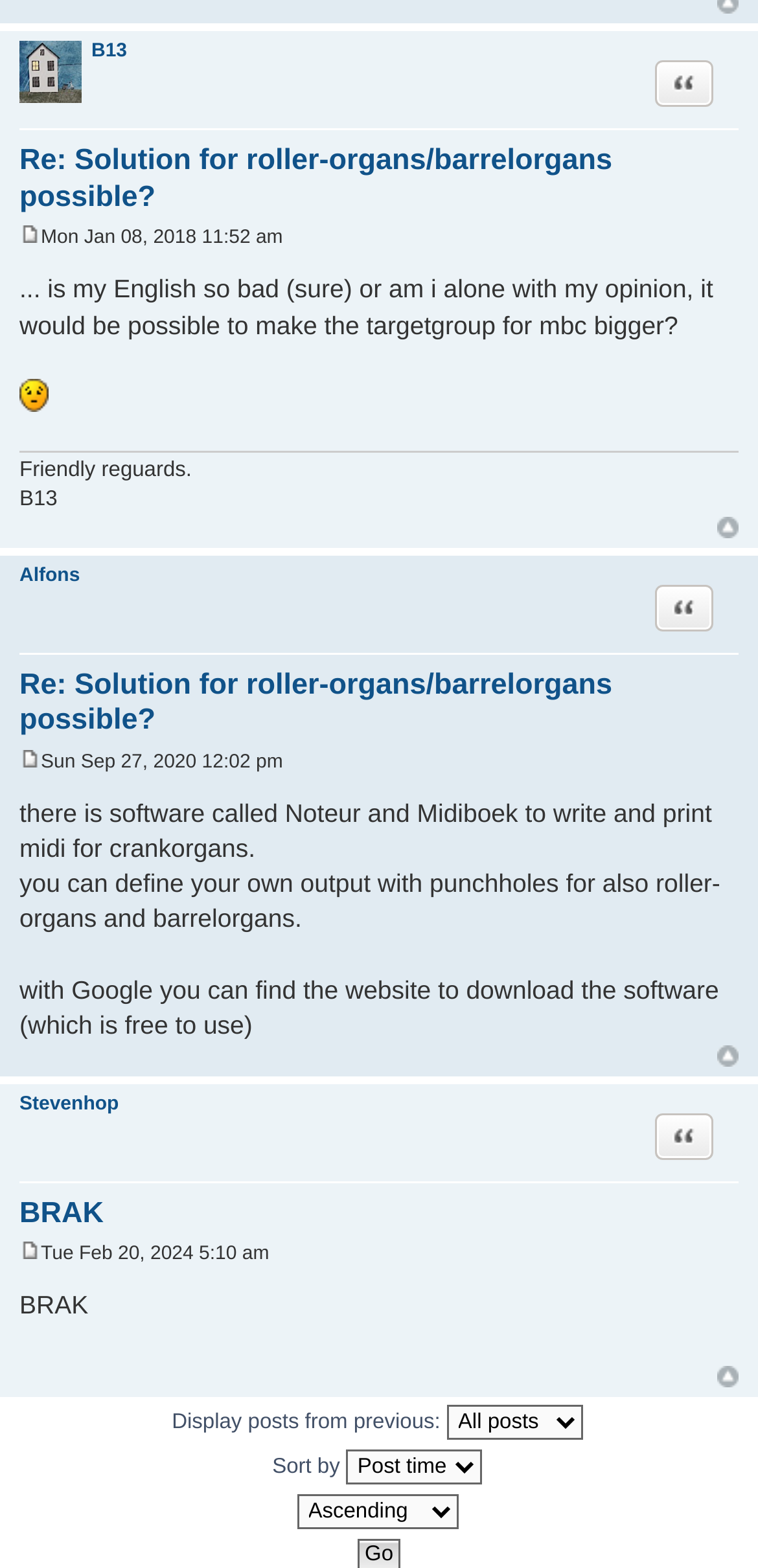Given the element description "Post" in the screenshot, predict the bounding box coordinates of that UI element.

[0.026, 0.145, 0.054, 0.159]